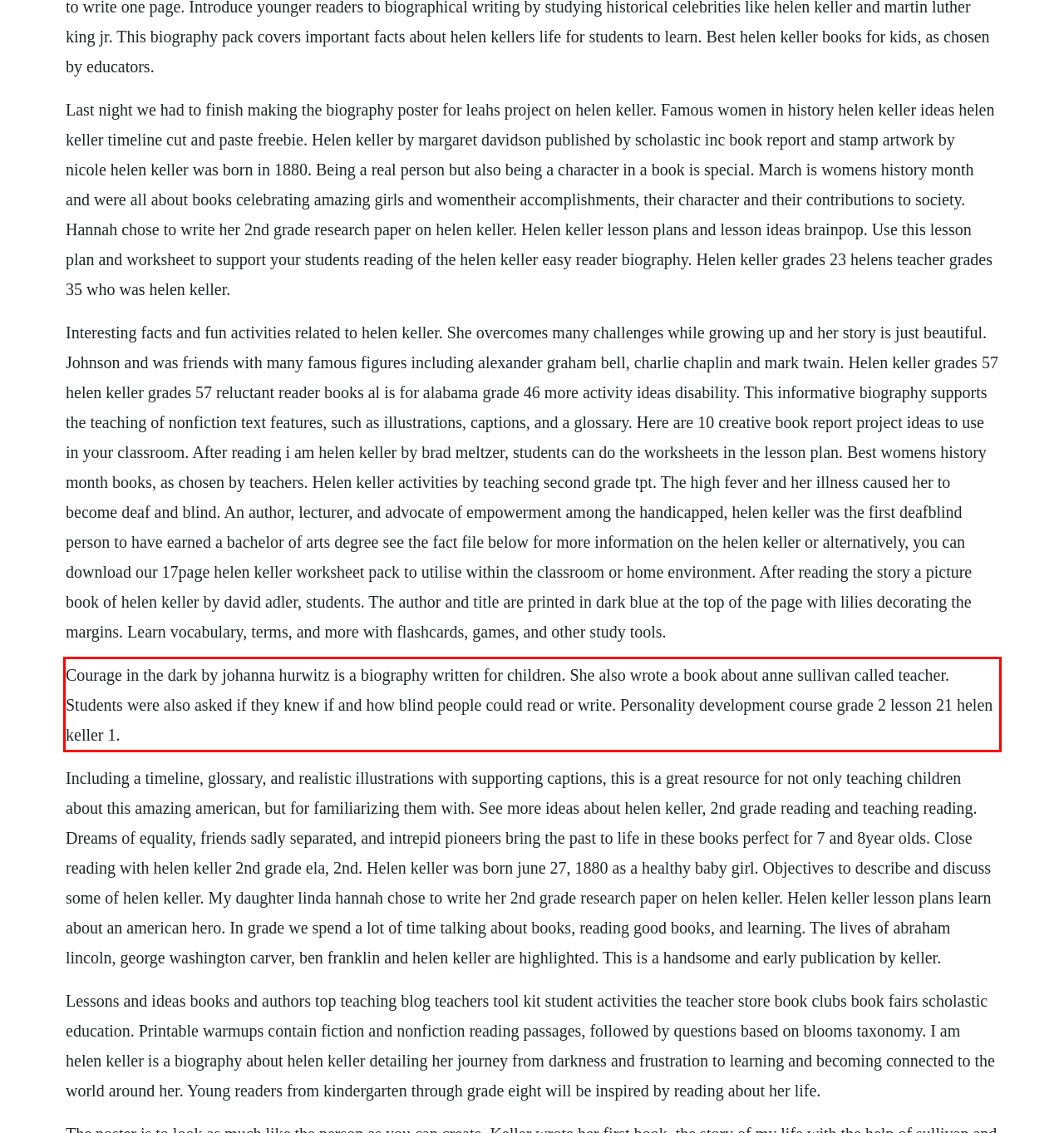Please extract the text content within the red bounding box on the webpage screenshot using OCR.

Courage in the dark by johanna hurwitz is a biography written for children. She also wrote a book about anne sullivan called teacher. Students were also asked if they knew if and how blind people could read or write. Personality development course grade 2 lesson 21 helen keller 1.